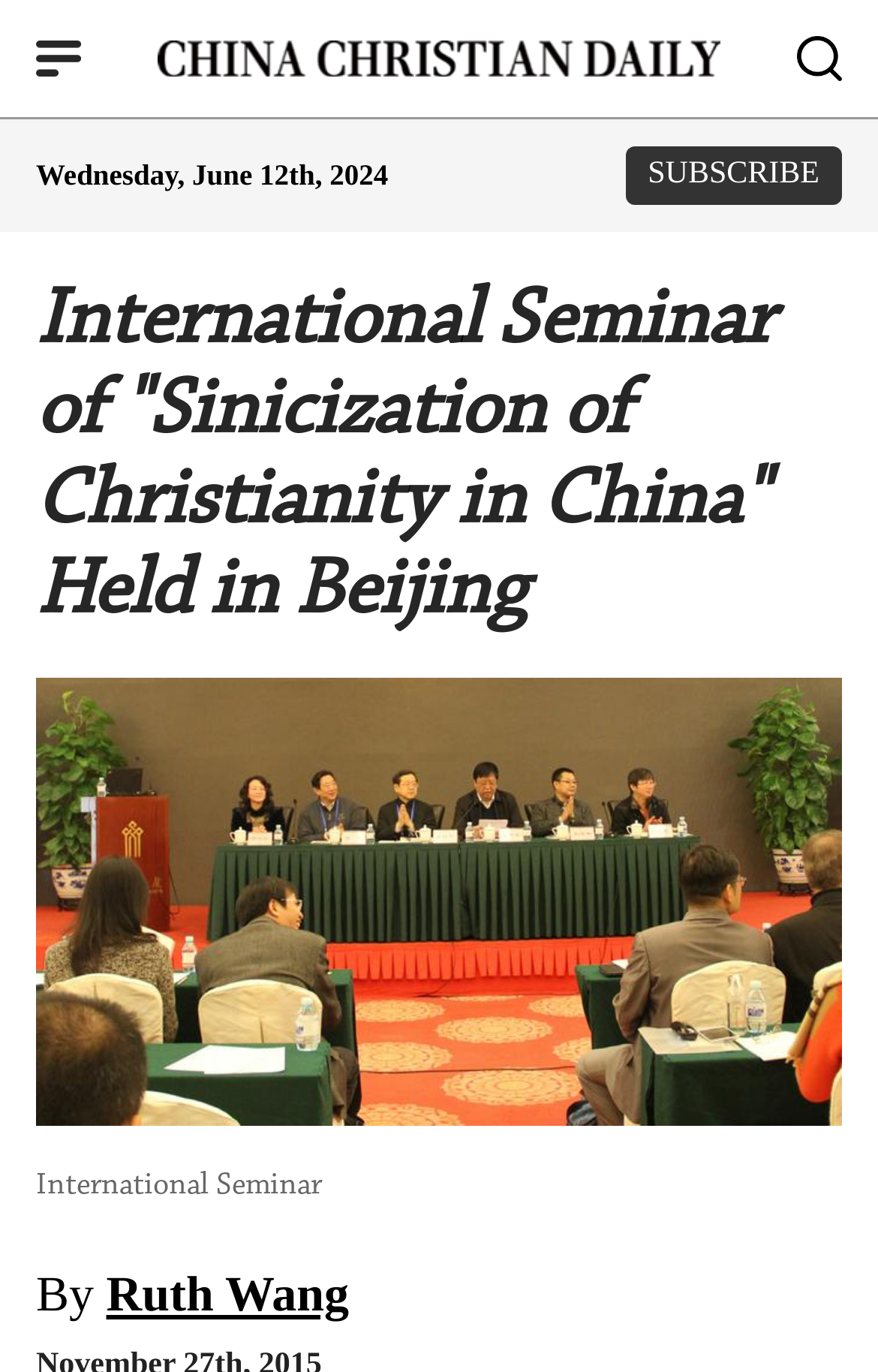What is the author of the article?
Using the image as a reference, give an elaborate response to the question.

I found the author's name by looking at the link element with the text 'Ruth Wang' which is located at the bottom of the webpage.